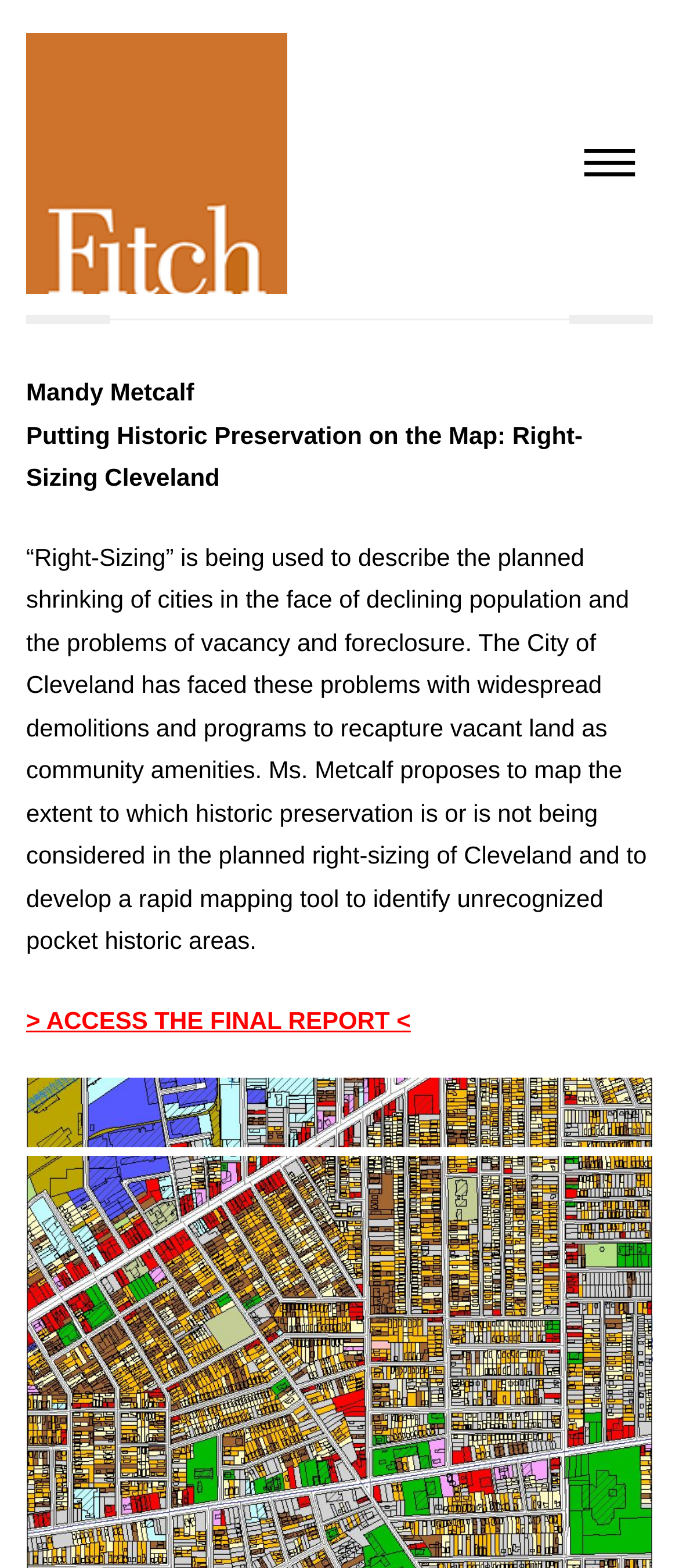What can be accessed by clicking the link at the bottom?
Analyze the image and deliver a detailed answer to the question.

The link at the bottom of the webpage with the text '> ACCESS THE FINAL REPORT <' suggests that clicking on this link will allow the user to access the final report related to the article.